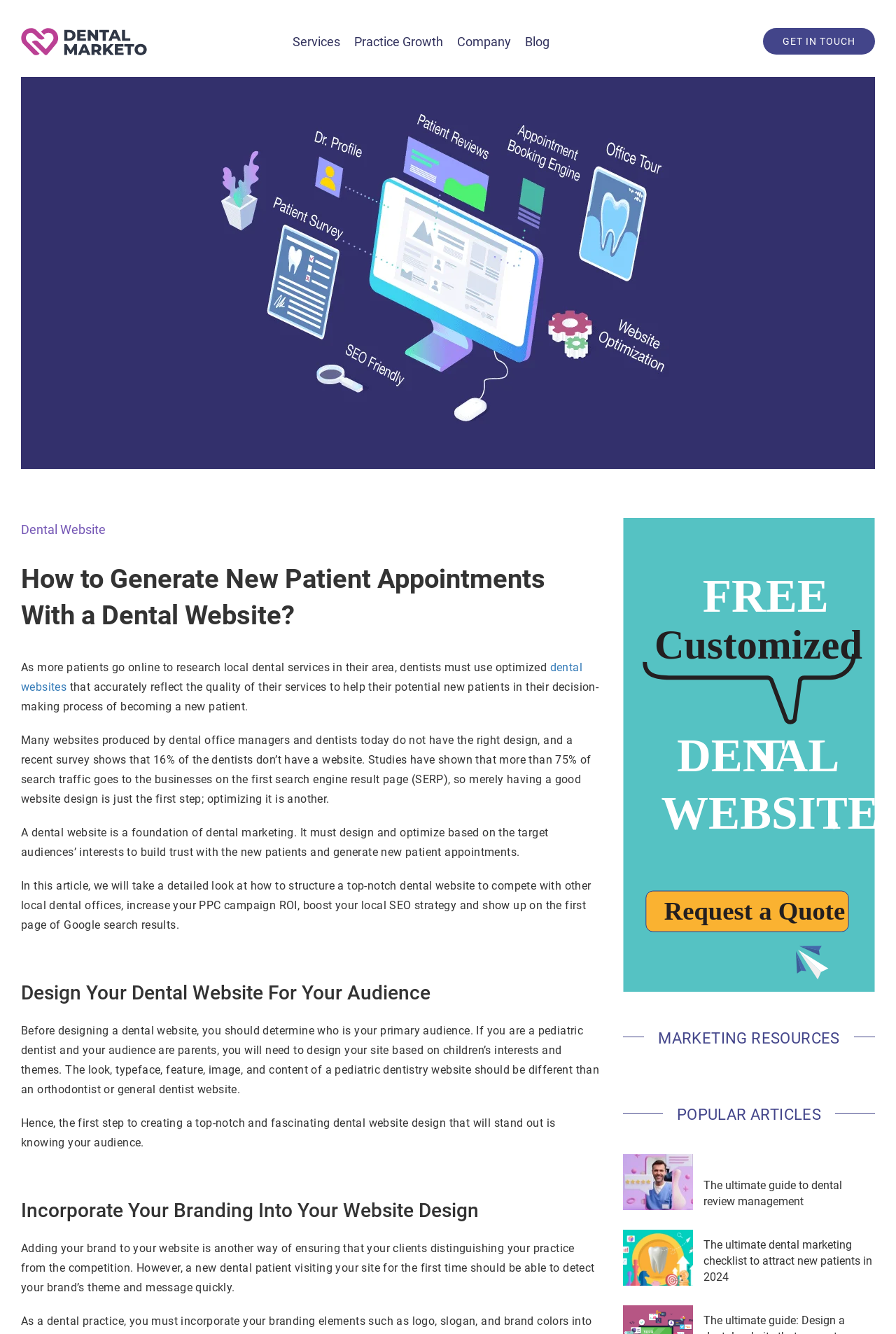Determine the bounding box coordinates for the UI element with the following description: "Services". The coordinates should be four float numbers between 0 and 1, represented as [left, top, right, bottom].

[0.322, 0.021, 0.383, 0.042]